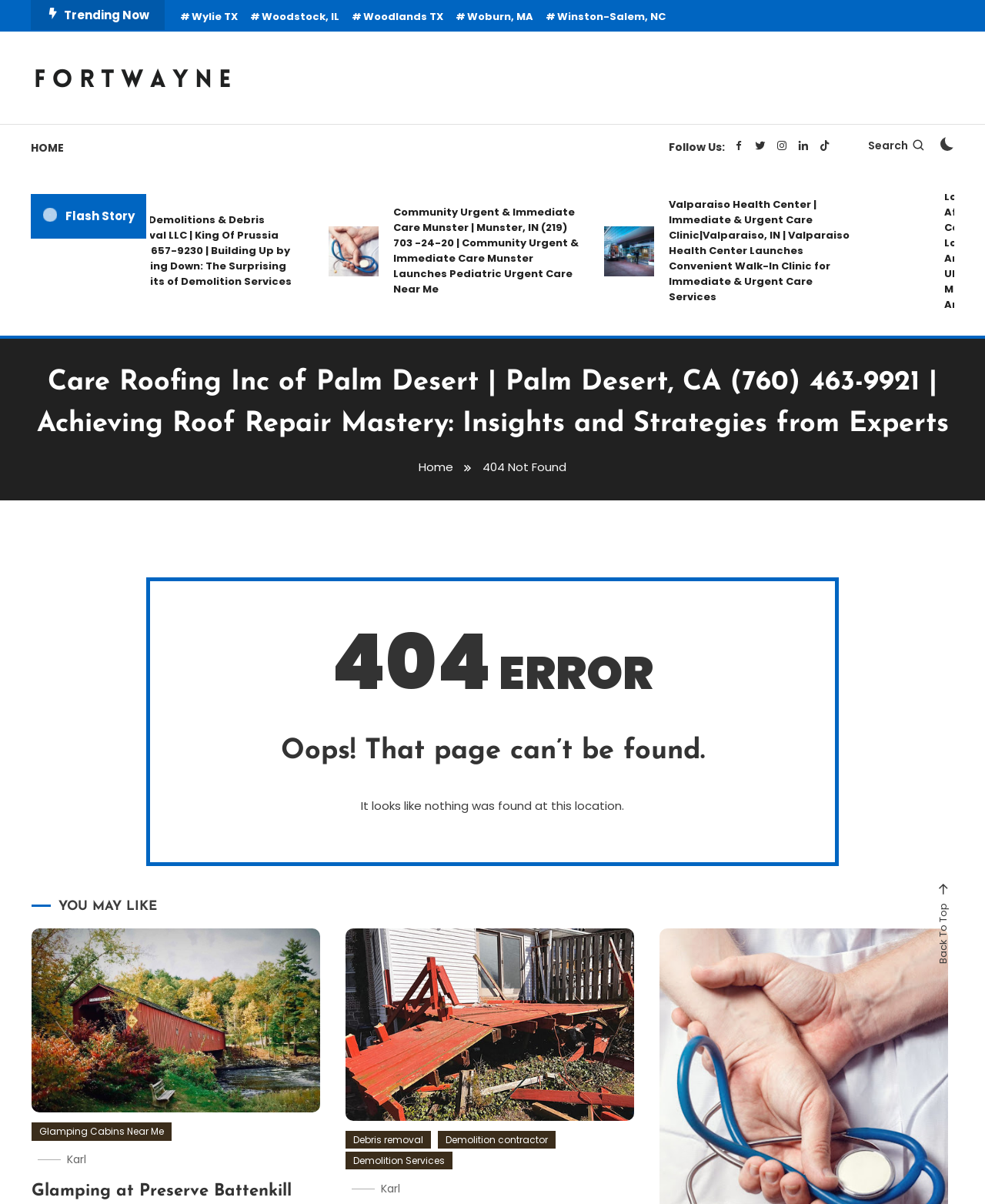Answer the question below with a single word or a brief phrase: 
How many images are there on this webpage?

2